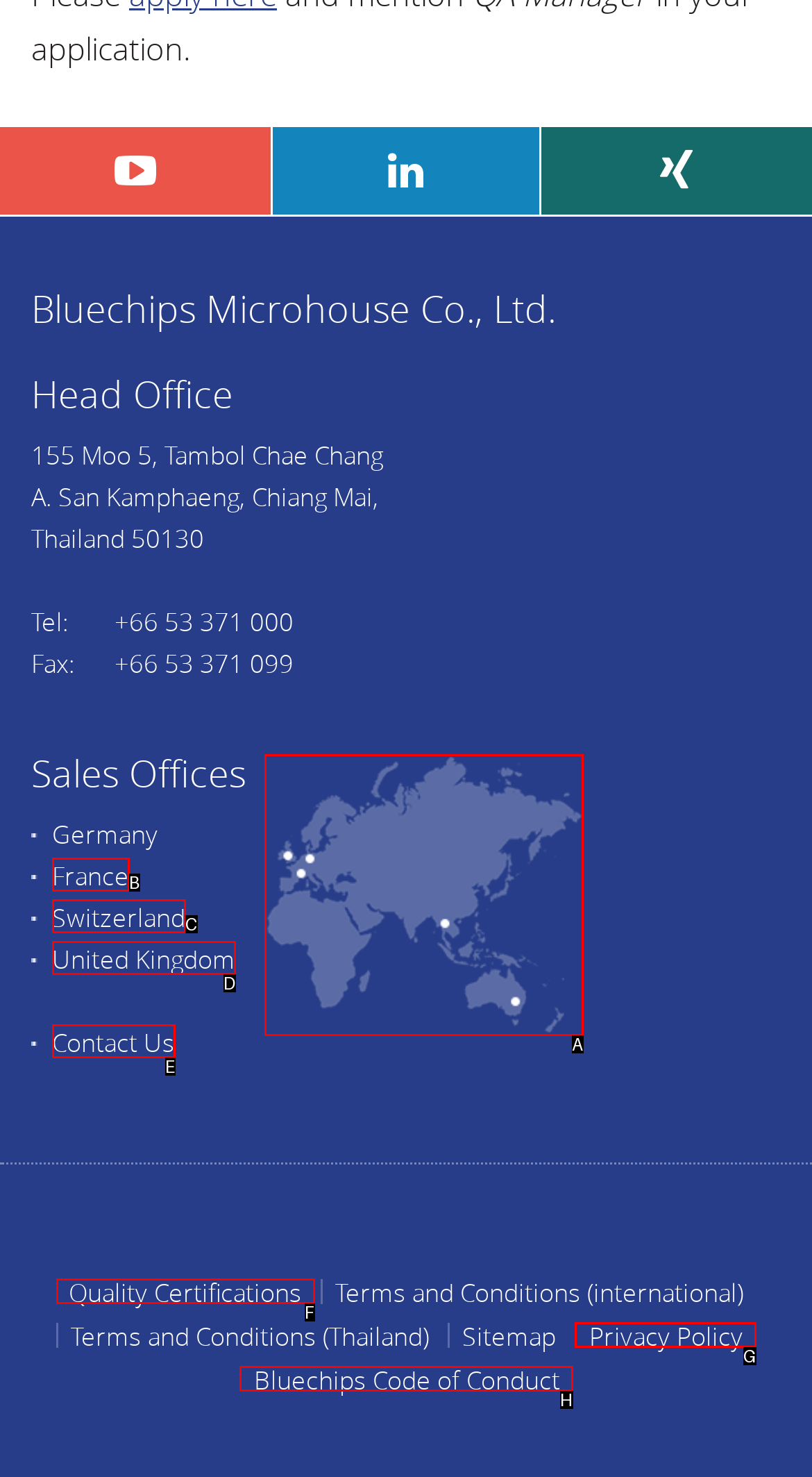Identify the letter of the correct UI element to fulfill the task: Read about how NER systems can help streamline data analysis process from the given options in the screenshot.

None